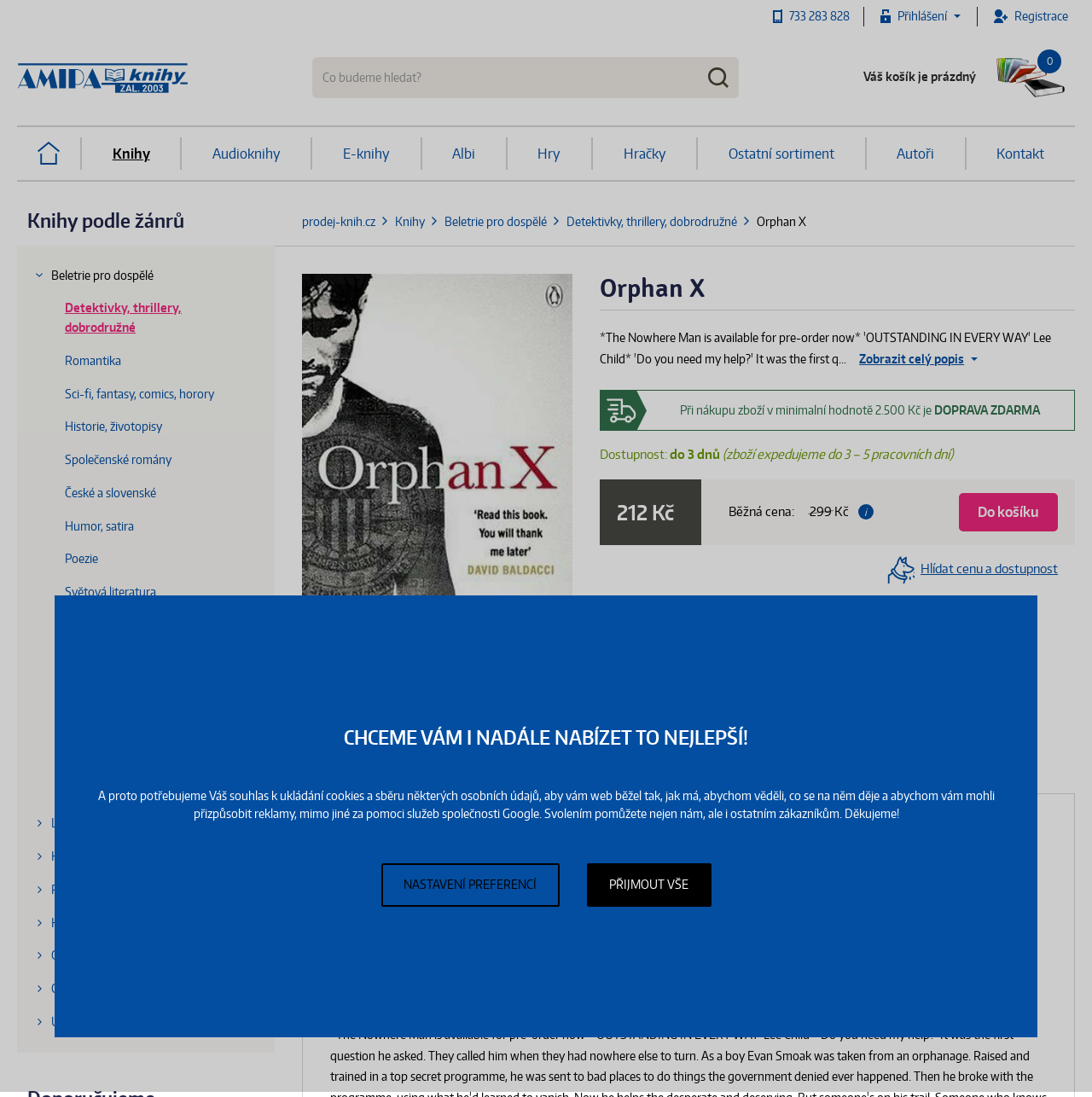Please identify the bounding box coordinates of the element I should click to complete this instruction: 'View the full description of Orphan X'. The coordinates should be given as four float numbers between 0 and 1, like this: [left, top, right, bottom].

[0.787, 0.32, 0.895, 0.333]